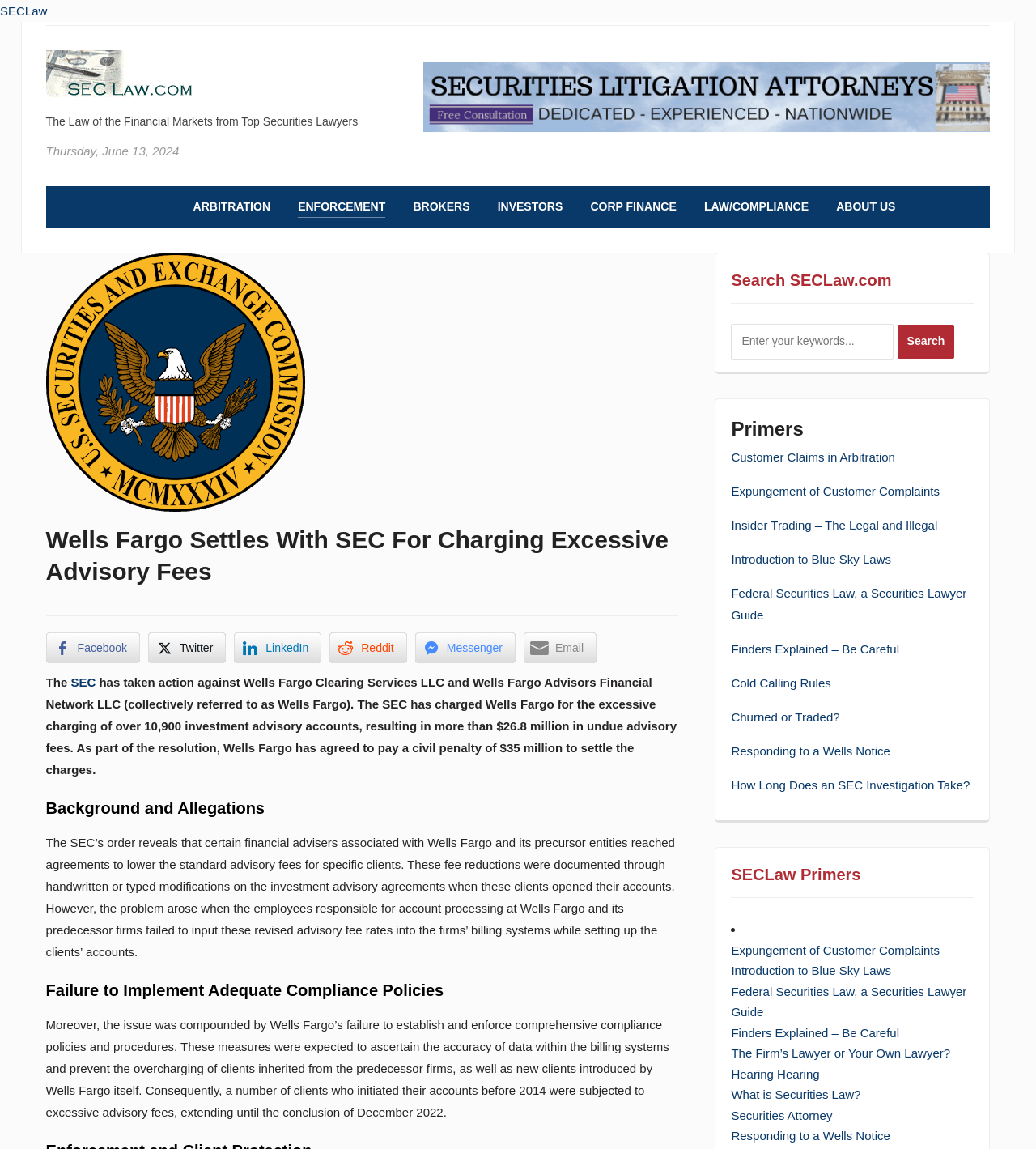Generate a comprehensive caption for the webpage you are viewing.

This webpage is about Wells Fargo settling with the SEC for charging excessive advisory fees. At the top, there is a link to "SECLaw" and a heading that reads "The Law of the Financial Markets from Top Securities Lawyers." Below this, there is a date, "Thursday, June 13, 2024." 

To the right of the date, there are several links, including "New York Securities Lawyer," "ARBITRATION," "ENFORCEMENT," "BROKERS," "INVESTORS," "CORP FINANCE," "LAW/COMPLIANCE," and "ABOUT US." 

Below these links, there is a heading that reads "Wells Fargo Settles With SEC For Charging Excessive Advisory Fees." This is followed by a block of text that explains the settlement, including the amount of money involved and the actions taken by Wells Fargo. 

There are several social media sharing buttons below this text, including Facebook, Twitter, LinkedIn, Reddit, Facebook Messenger, and Email. 

Further down the page, there are several headings, including "Background and Allegations," "Failure to Implement Adequate Compliance Policies," and "Search SECLaw.com." 

The "Search SECLaw.com" section includes a search box and a button to submit a search query. Below this, there are several links to "Primers" on various topics related to securities law, including customer claims in arbitration, expungement of customer complaints, insider trading, and more.